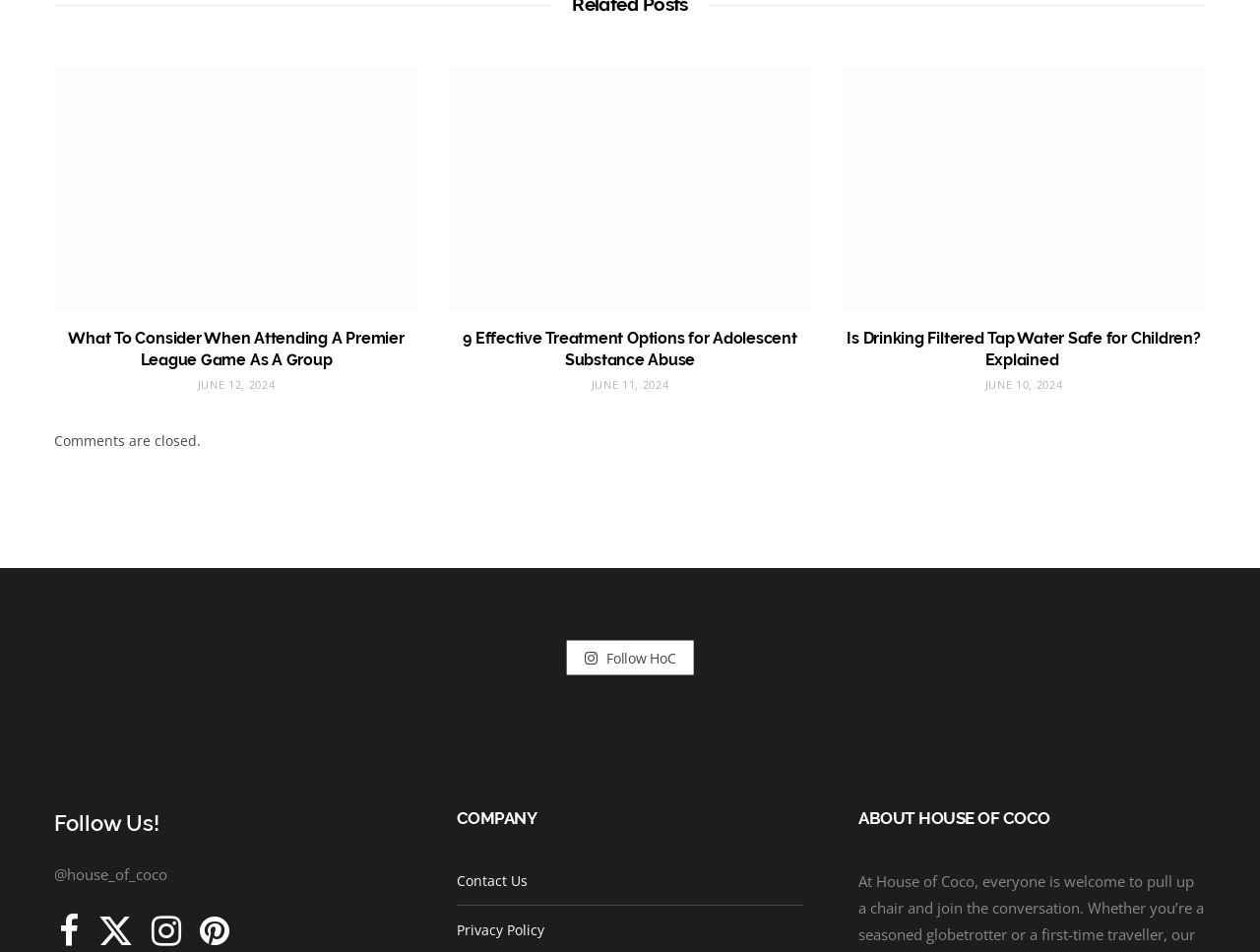How many articles are displayed on the webpage?
Can you give a detailed and elaborate answer to the question?

There are three articles displayed on the webpage, each with a heading, image, and link. The articles are about the Premier League, substance abuse, and filtered tap water.